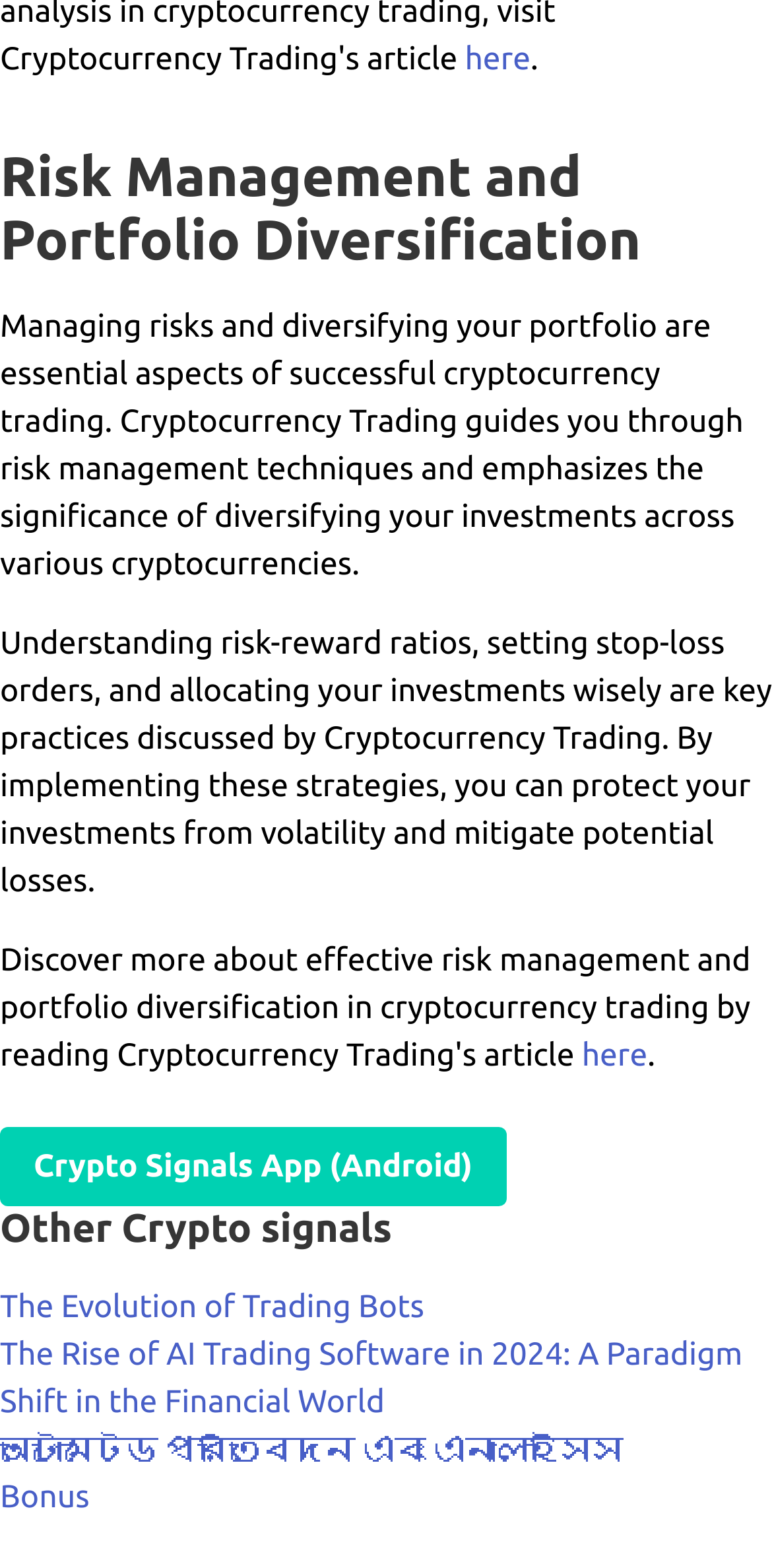What language is the link 'অটোমেটেড প্রতিবেদন এবং এনালাইসিস' in?
Relying on the image, give a concise answer in one word or a brief phrase.

Bengali